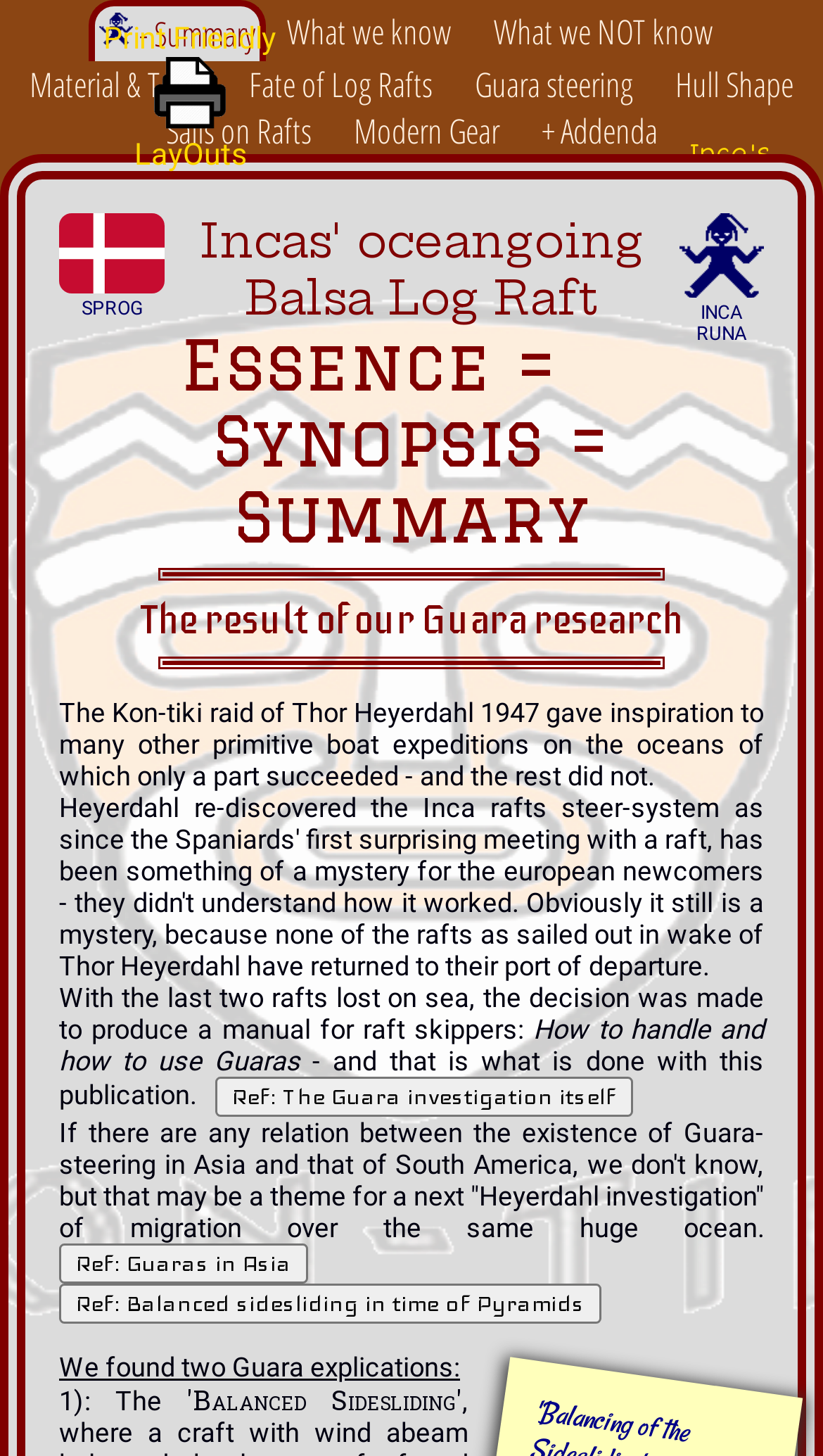Please identify the bounding box coordinates of the region to click in order to complete the given instruction: "Share this post". The coordinates should be four float numbers between 0 and 1, i.e., [left, top, right, bottom].

None